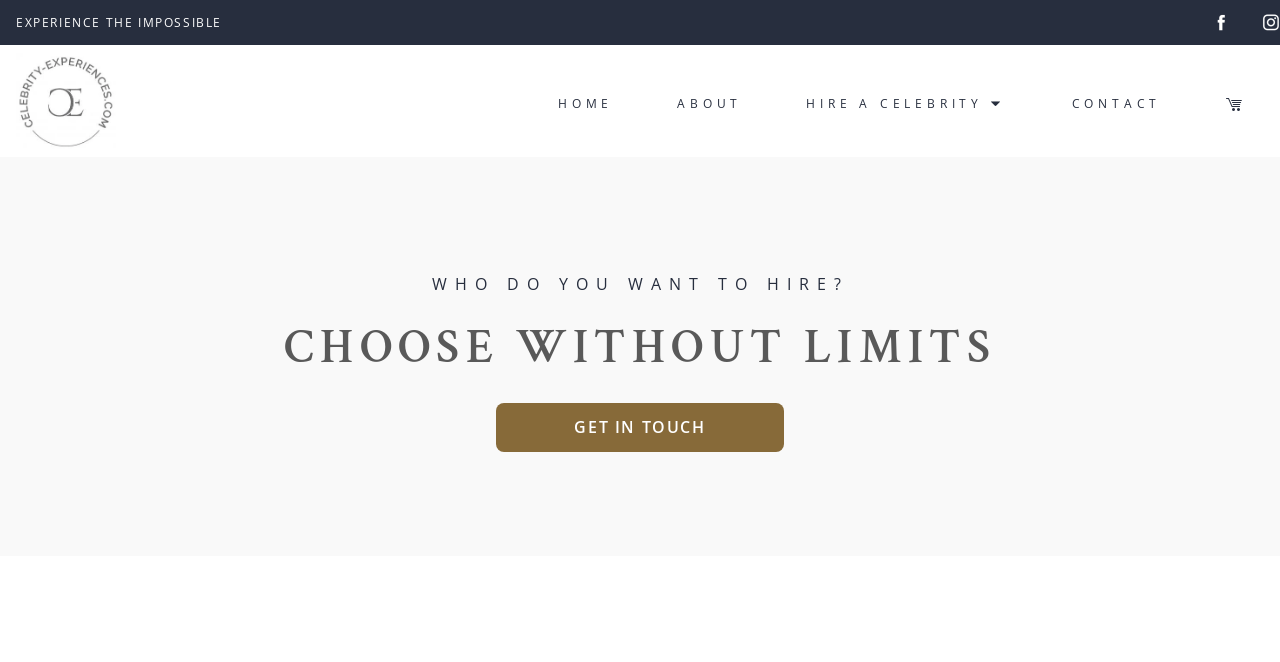Provide the bounding box coordinates for the area that should be clicked to complete the instruction: "visit Facebook page".

[0.947, 0.019, 0.961, 0.046]